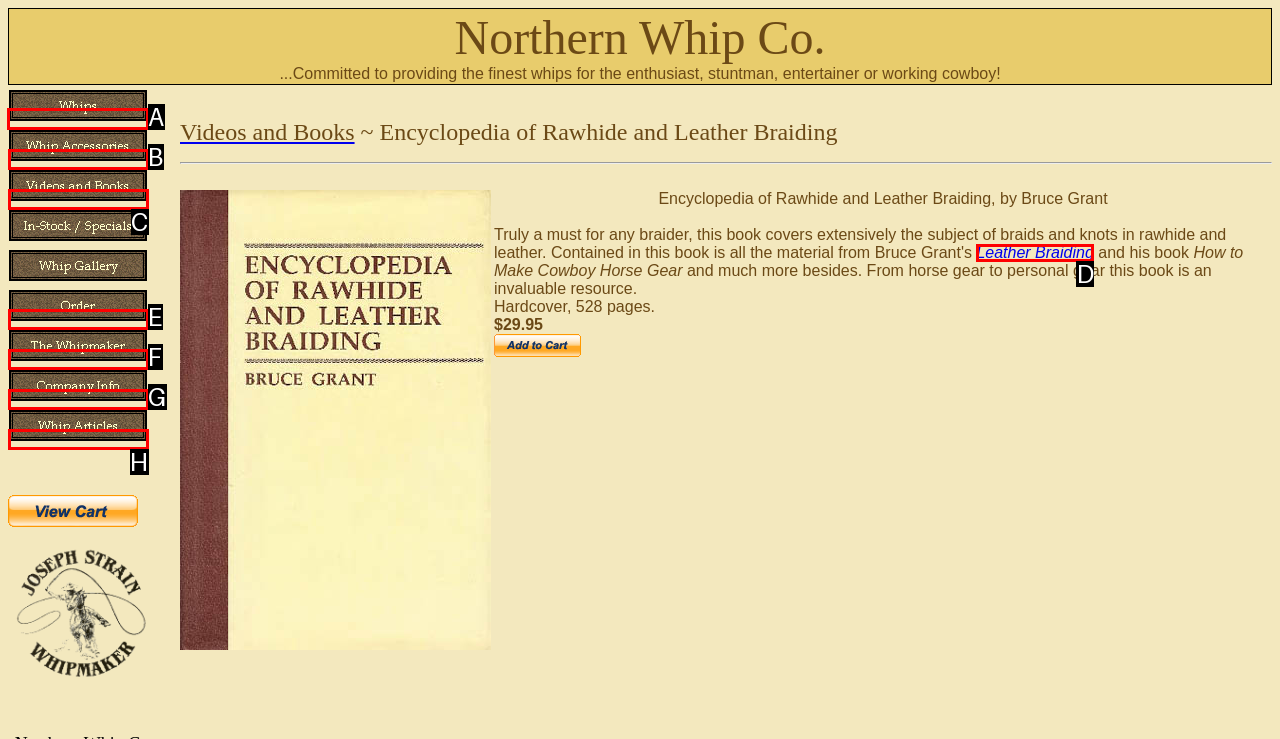Choose the HTML element to click for this instruction: Click on Whips Answer with the letter of the correct choice from the given options.

A